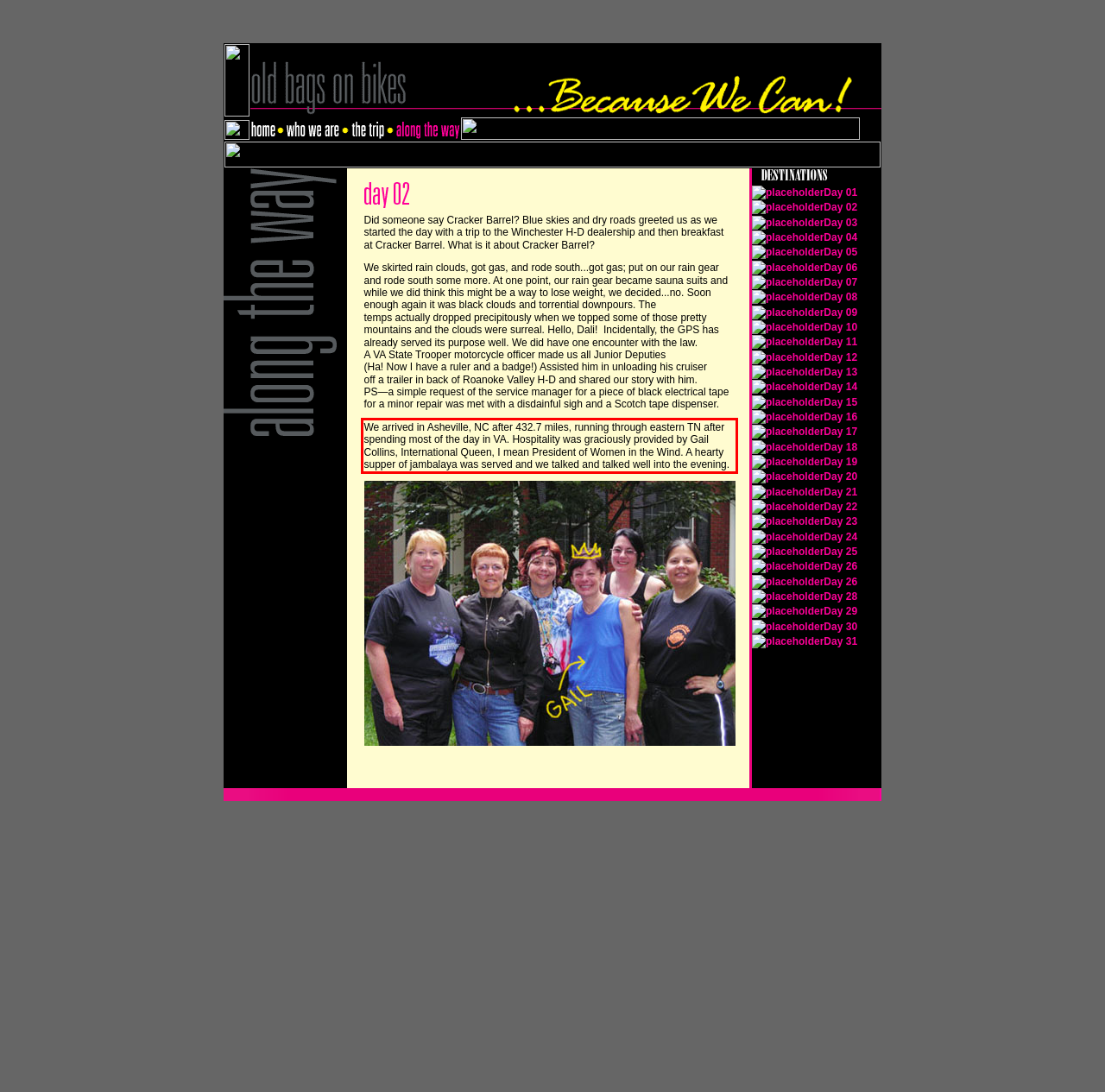Given a webpage screenshot, identify the text inside the red bounding box using OCR and extract it.

We arrived in Asheville, NC after 432.7 miles, running through eastern TN after spending most of the day in VA. Hospitality was graciously provided by Gail Collins, International Queen, I mean President of Women in the Wind. A hearty supper of jambalaya was served and we talked and talked well into the evening.